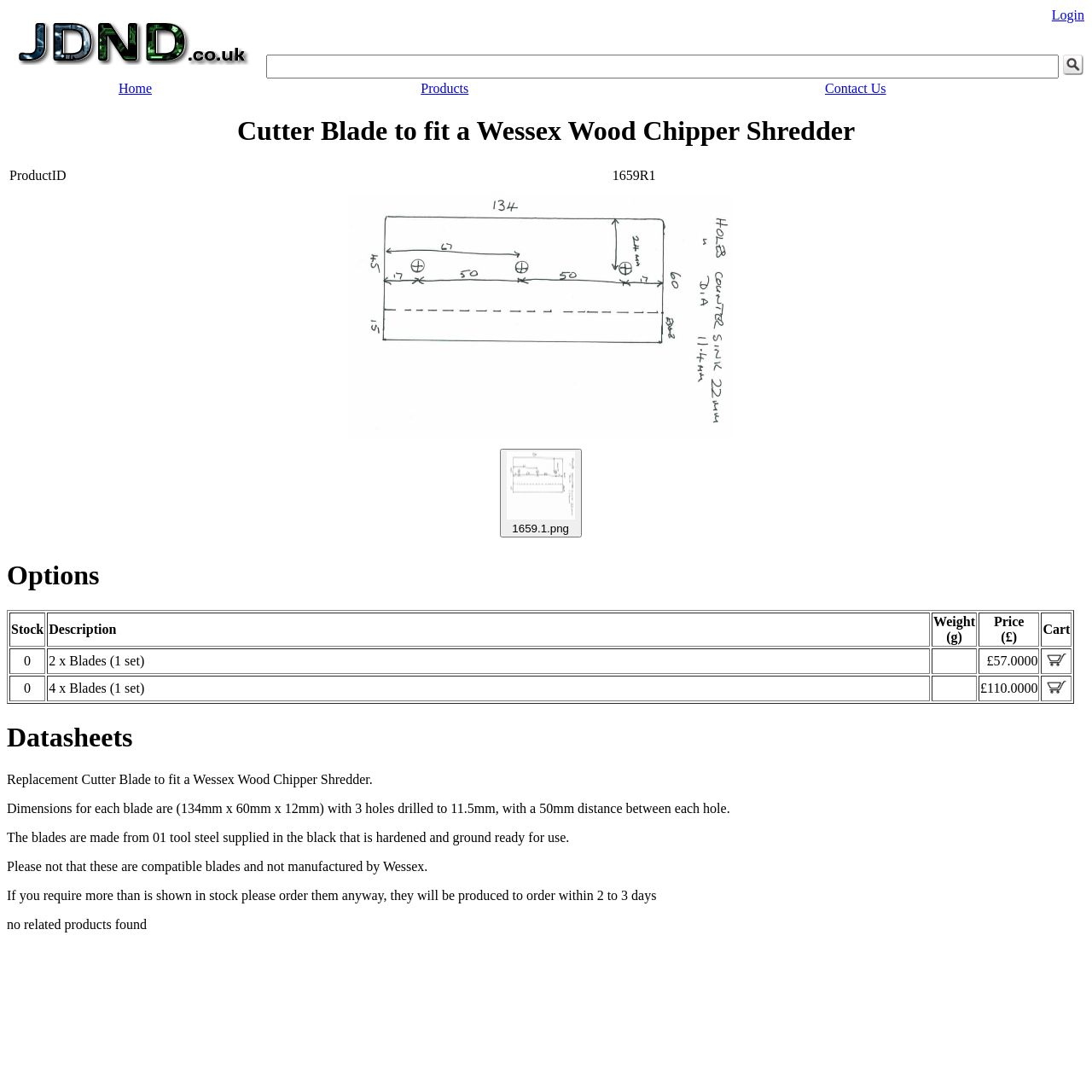Find the bounding box coordinates for the UI element whose description is: "Home". The coordinates should be four float numbers between 0 and 1, in the format [left, top, right, bottom].

[0.109, 0.074, 0.139, 0.088]